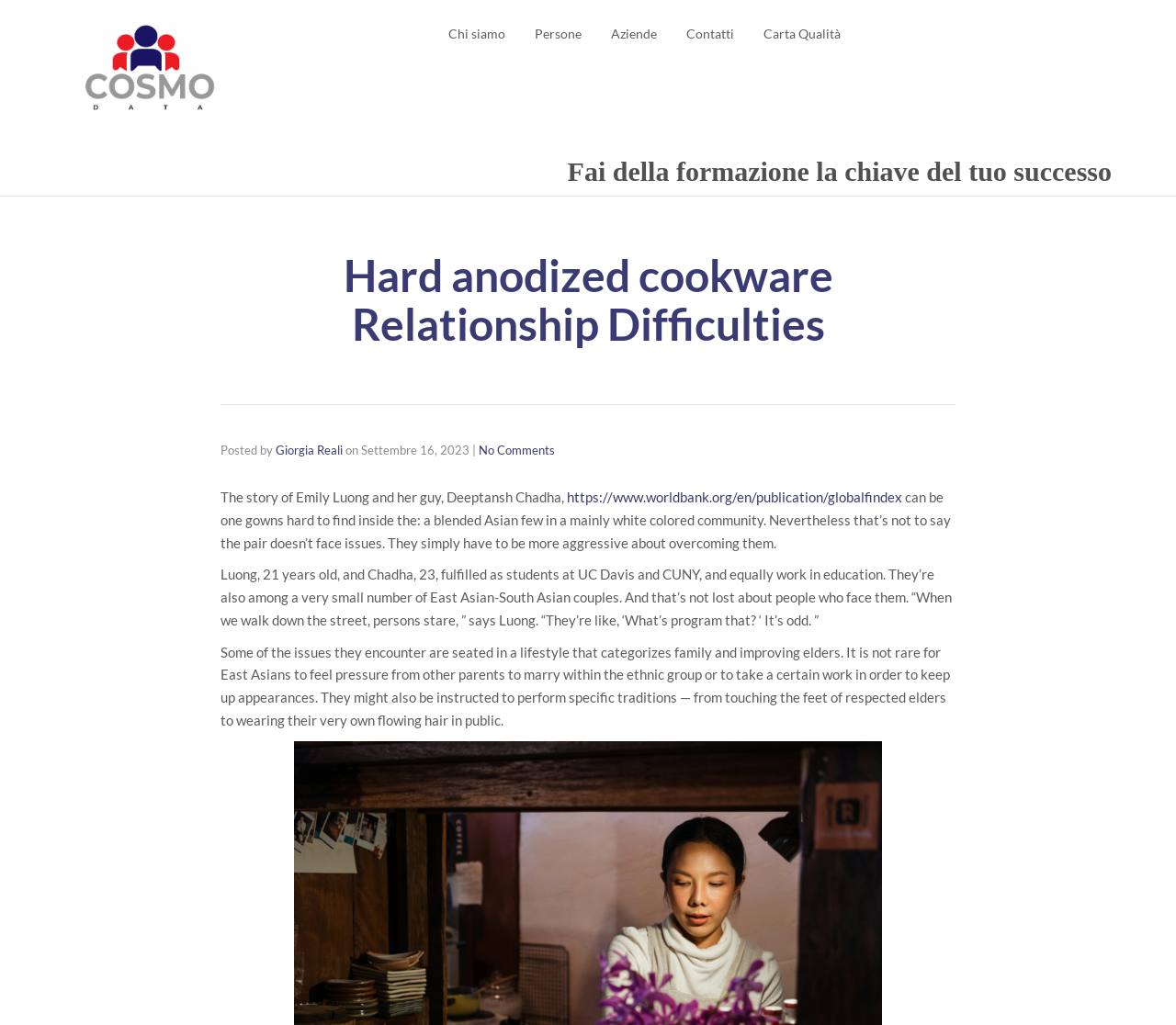Respond with a single word or phrase to the following question: What is the occupation of Emily Luong and her guy?

education